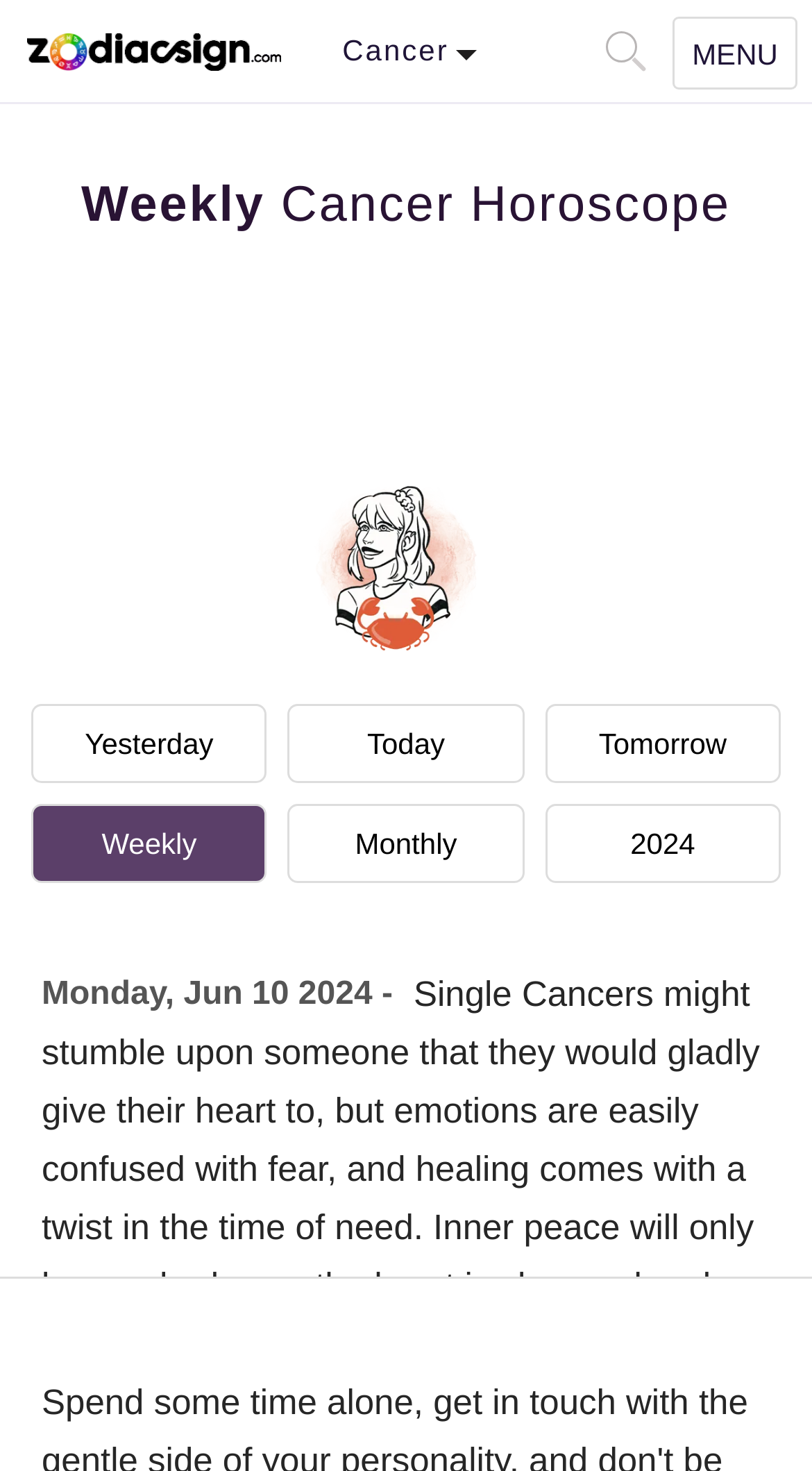How many search boxes are there?
Utilize the information in the image to give a detailed answer to the question.

I counted the buttons 'Open Search Box' and 'Open Search Box_2' as search boxes. There are two of them.